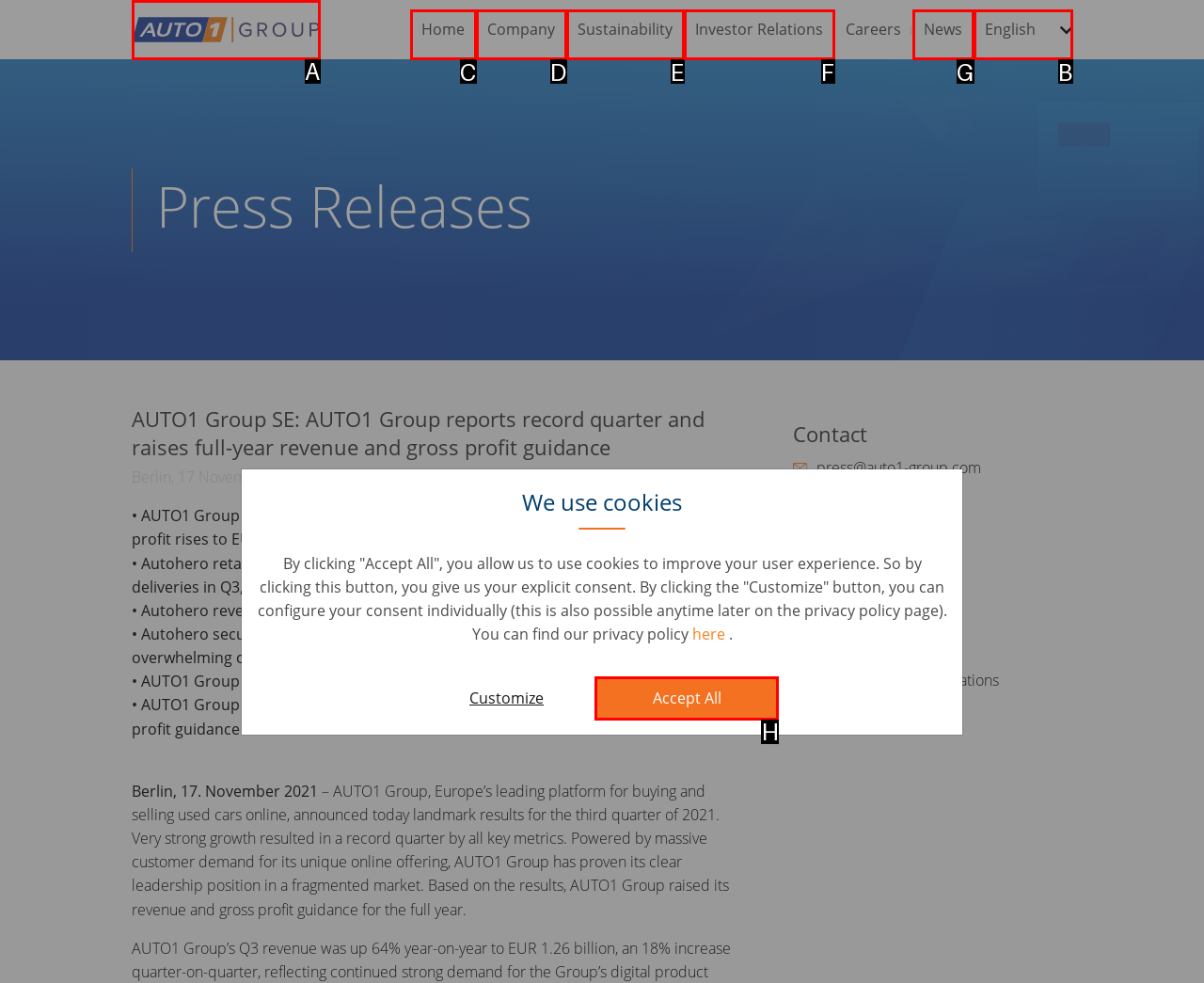To complete the task: Click the 'English' language link, select the appropriate UI element to click. Respond with the letter of the correct option from the given choices.

B